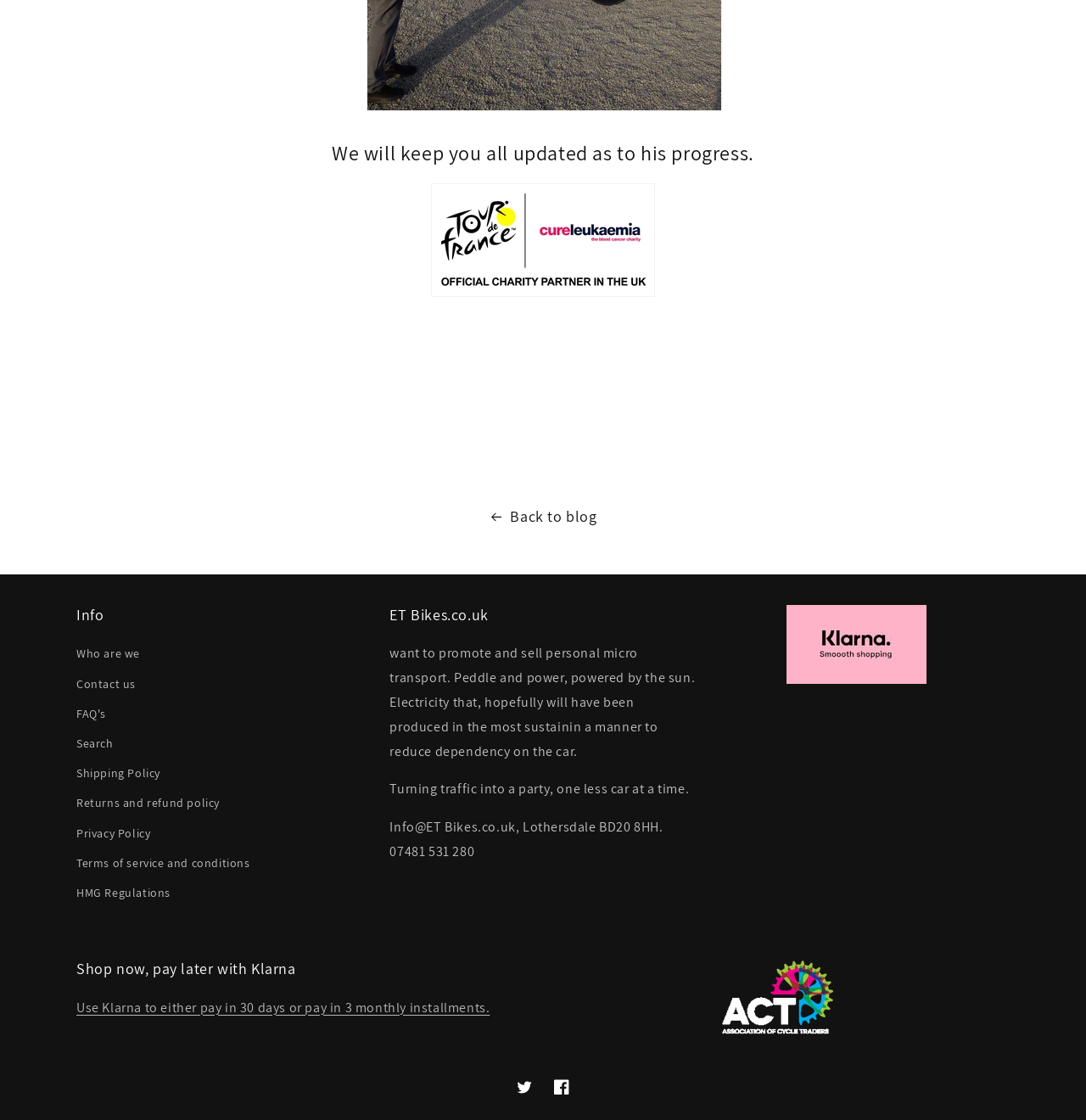Specify the bounding box coordinates of the area to click in order to execute this command: 'View 'Who are we''. The coordinates should consist of four float numbers ranging from 0 to 1, and should be formatted as [left, top, right, bottom].

[0.07, 0.575, 0.129, 0.597]